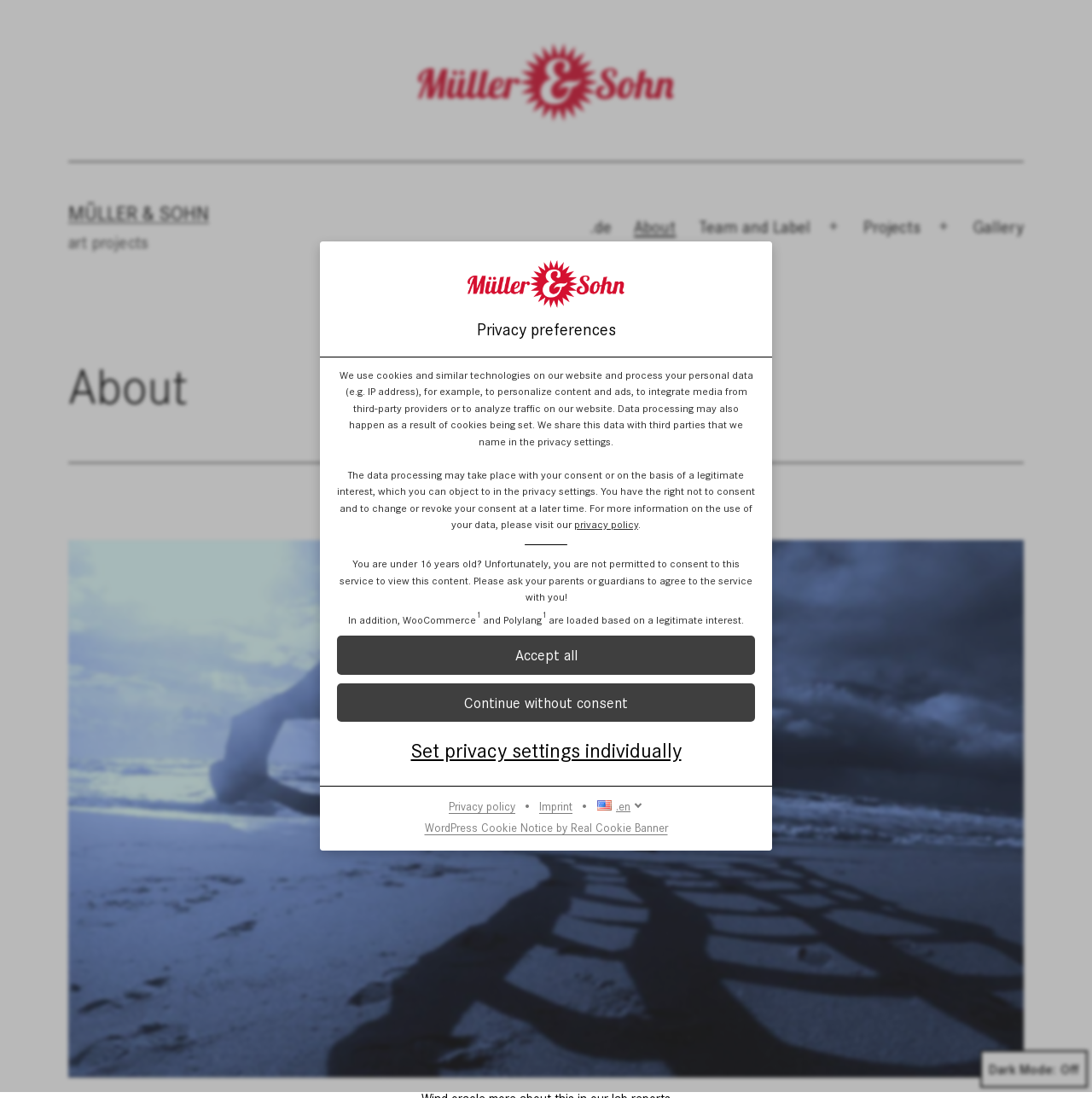Offer a detailed account of what is visible on the webpage.

This webpage is about Müller & Sohn, an aesthetic, experimental research laboratory that operates between the poles of painting, sculpture, photography, and video art. 

At the top of the page, there is a modal dialog box for privacy preferences, which takes up almost the entire screen. Within this dialog box, there is a heading "Privacy preferences" at the top, followed by a link "Skip to consent choices" on the left side. Below the heading, there is a block of text explaining how the website uses cookies and similar technologies to personalize content and ads, integrate media from third-party providers, and analyze traffic on the website. 

Underneath this text, there are two more blocks of text. The first one explains that data processing may take place with the user's consent or on the basis of a legitimate interest, and the user has the right to object or revoke their consent. The second one is a notice for users under 16 years old, stating that they are not permitted to consent to the service and should ask their parents or guardians for agreement.

On the lower part of the dialog box, there are several buttons and links. From top to bottom, there are buttons "Accept all" and "Continue without consent", a link "Set privacy settings individually", and another link "Privacy policy". On the right side, there is a link "Imprint" and a combobox for language selection, currently set to ".en". At the very bottom, there is a link "WordPress Cookie Notice by Real Cookie Banner".